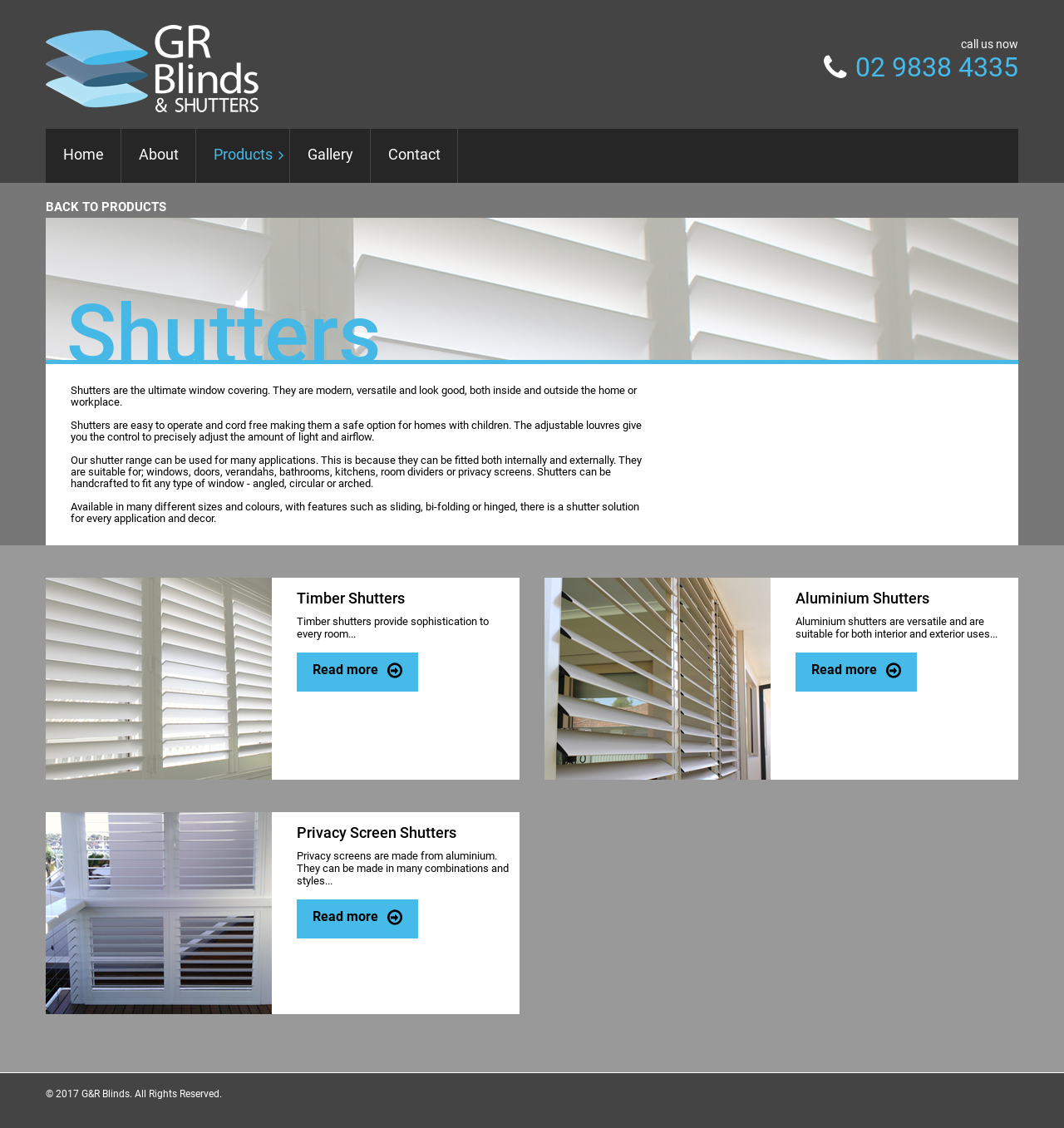What types of shutters are available?
Based on the visual content, answer with a single word or a brief phrase.

Timber, Aluminium, Privacy Screen